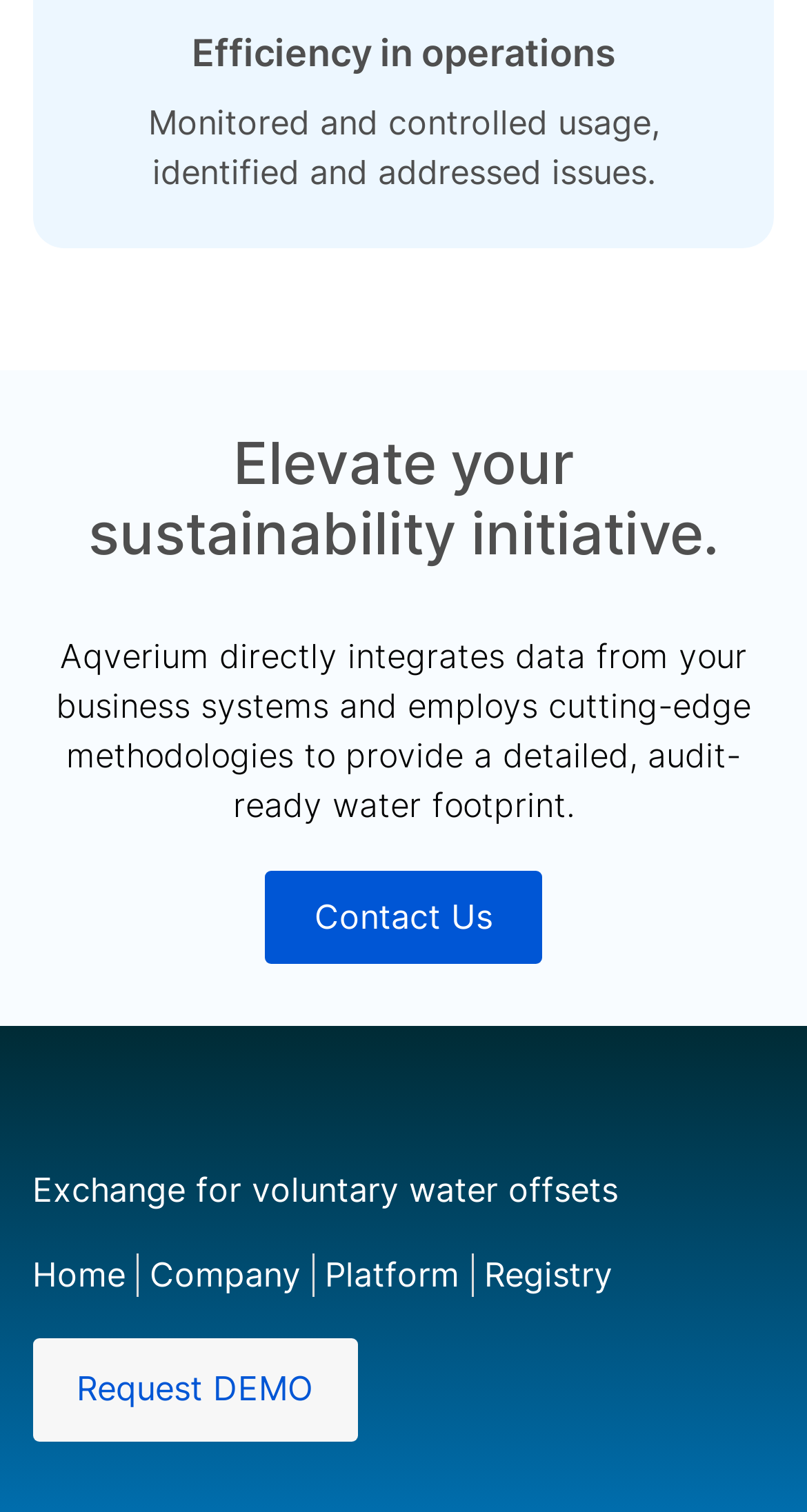Utilize the details in the image to thoroughly answer the following question: How many main navigation links are available?

There are five main navigation links available, namely 'Home', 'Company', 'Platform', 'Registry', and 'Contact Us', which are likely to lead to different sections of the website.